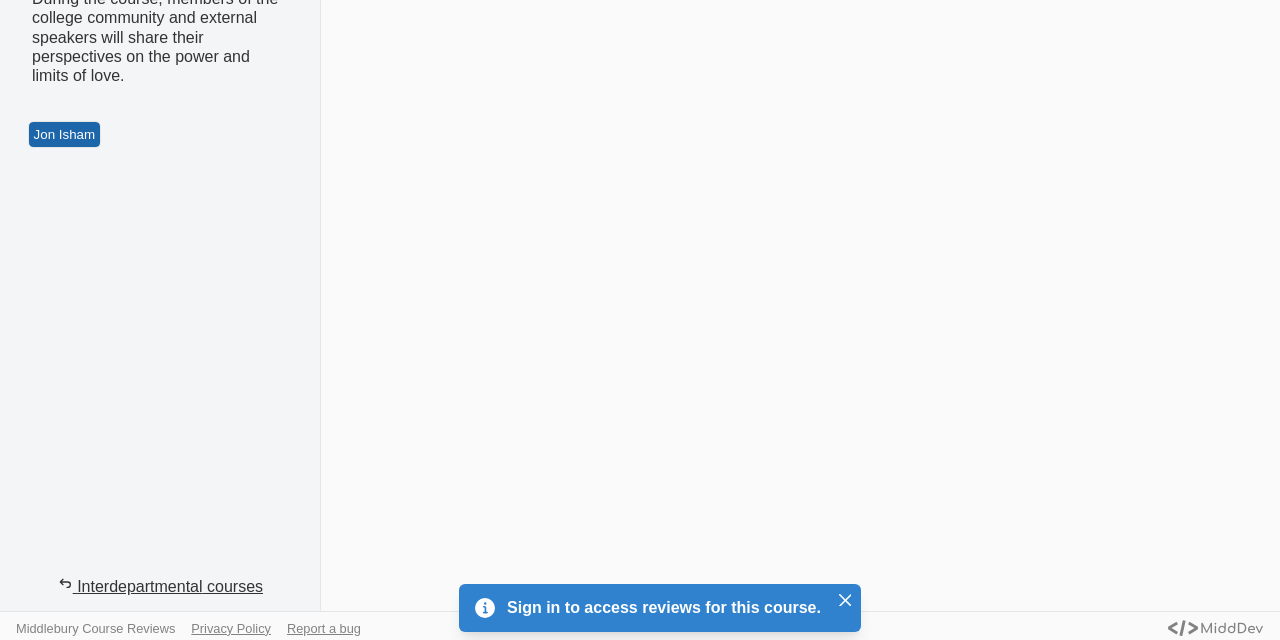Bounding box coordinates are specified in the format (top-left x, top-left y, bottom-right x, bottom-right y). All values are floating point numbers bounded between 0 and 1. Please provide the bounding box coordinate of the region this sentence describes: Middlebury Course Reviews

[0.012, 0.97, 0.137, 0.993]